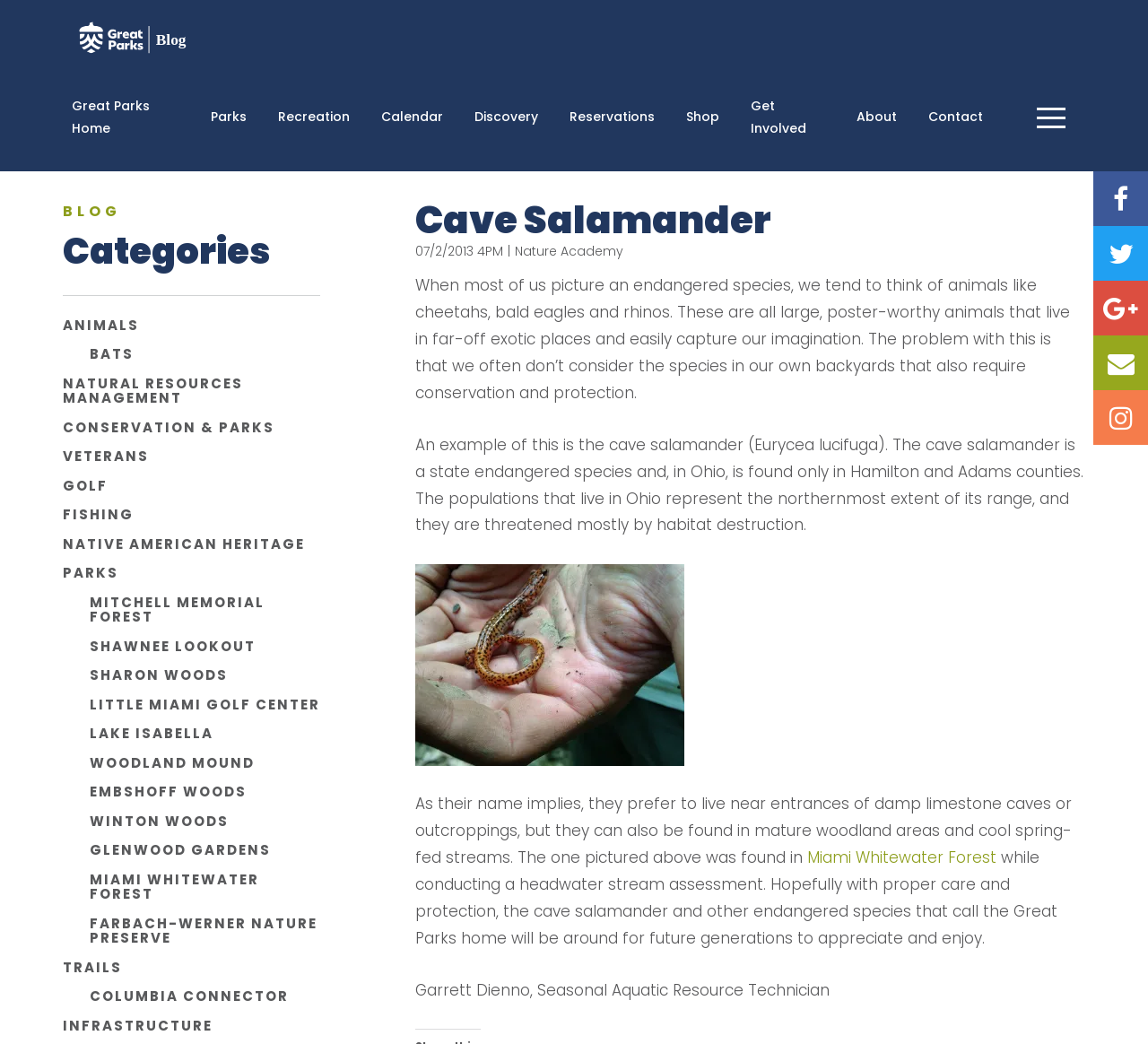How many links are there in the 'BLOG Categories' section?
Based on the image, answer the question with a single word or brief phrase.

19